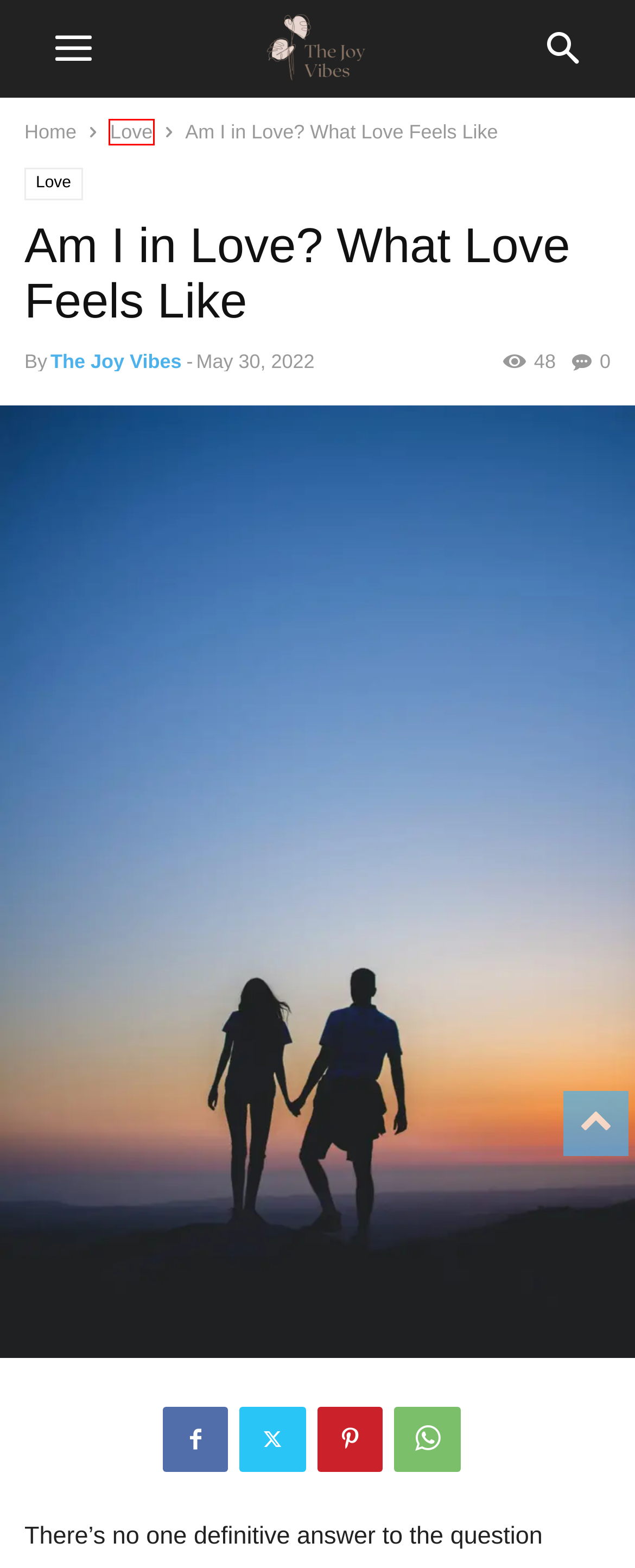Analyze the screenshot of a webpage that features a red rectangle bounding box. Pick the webpage description that best matches the new webpage you would see after clicking on the element within the red bounding box. Here are the candidates:
A. Mental Health Archives - The Joy Vibes
B. My Happy Place Archives - The Joy Vibes
C. Love Archives - The Joy Vibes
D. The Joy Vibes-A Blog About Health And Wellness
E. Quizzes Archives - The Joy Vibes
F. Bereaved: Grieving The Loss Of Those We Love
G. Is Love Blind: Exploring Scientific Evidence
H. Relationships Archives - The Joy Vibes

C